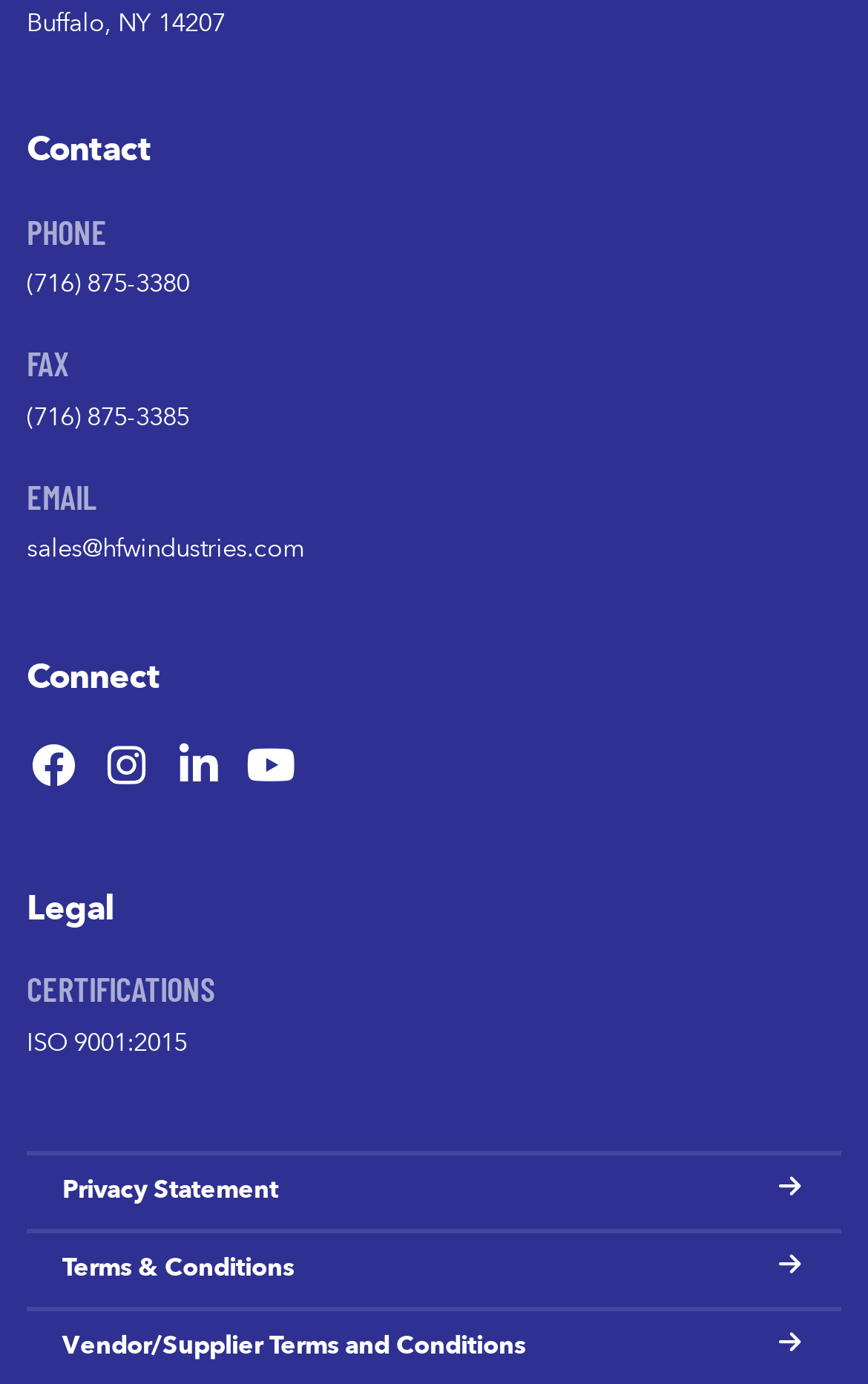What is the fax number?
Using the information from the image, give a concise answer in one word or a short phrase.

(716) 875-3385